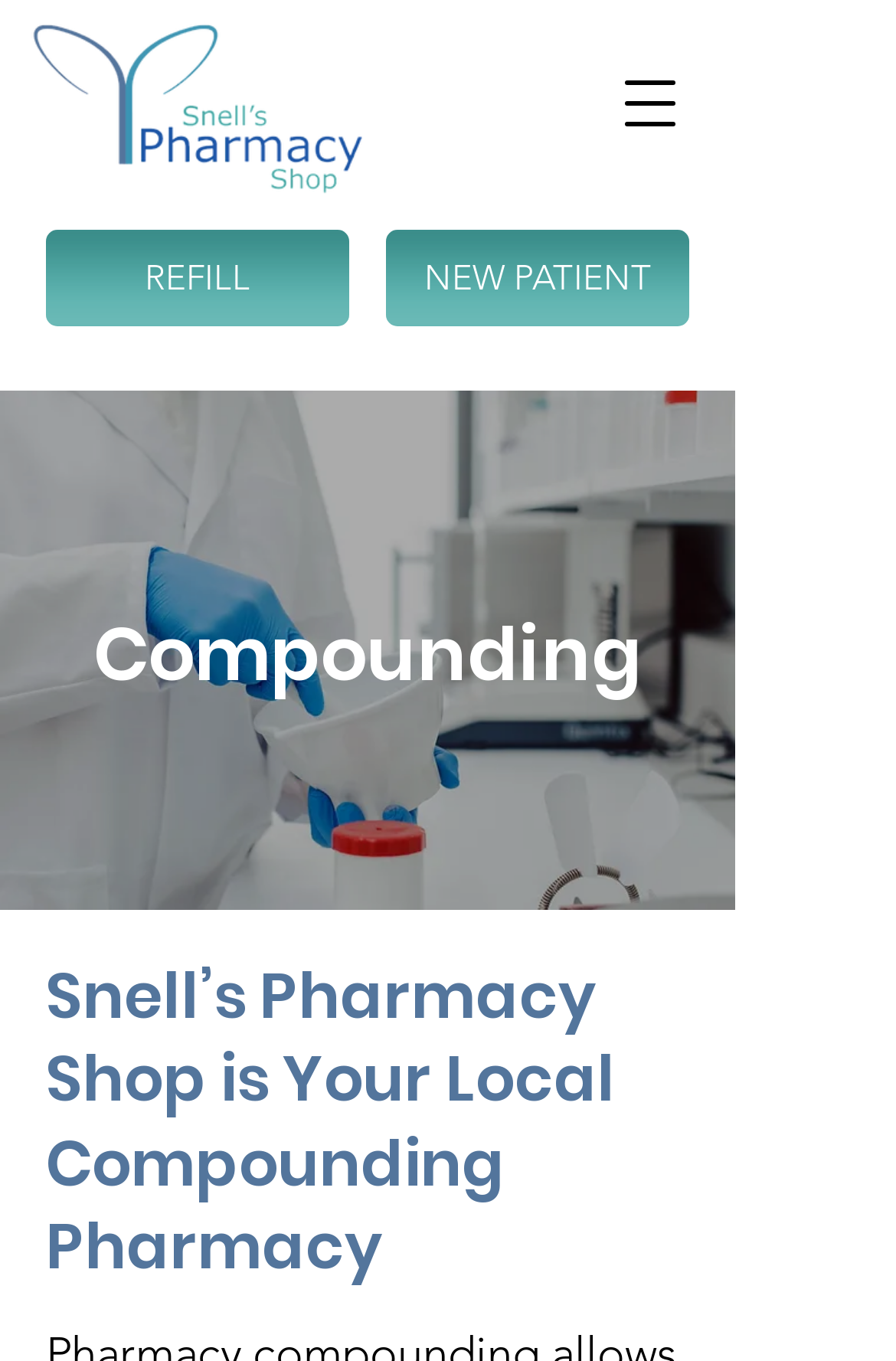Kindly respond to the following question with a single word or a brief phrase: 
What is the name of the pharmacy?

Ed Snell's Pharmacy Shop